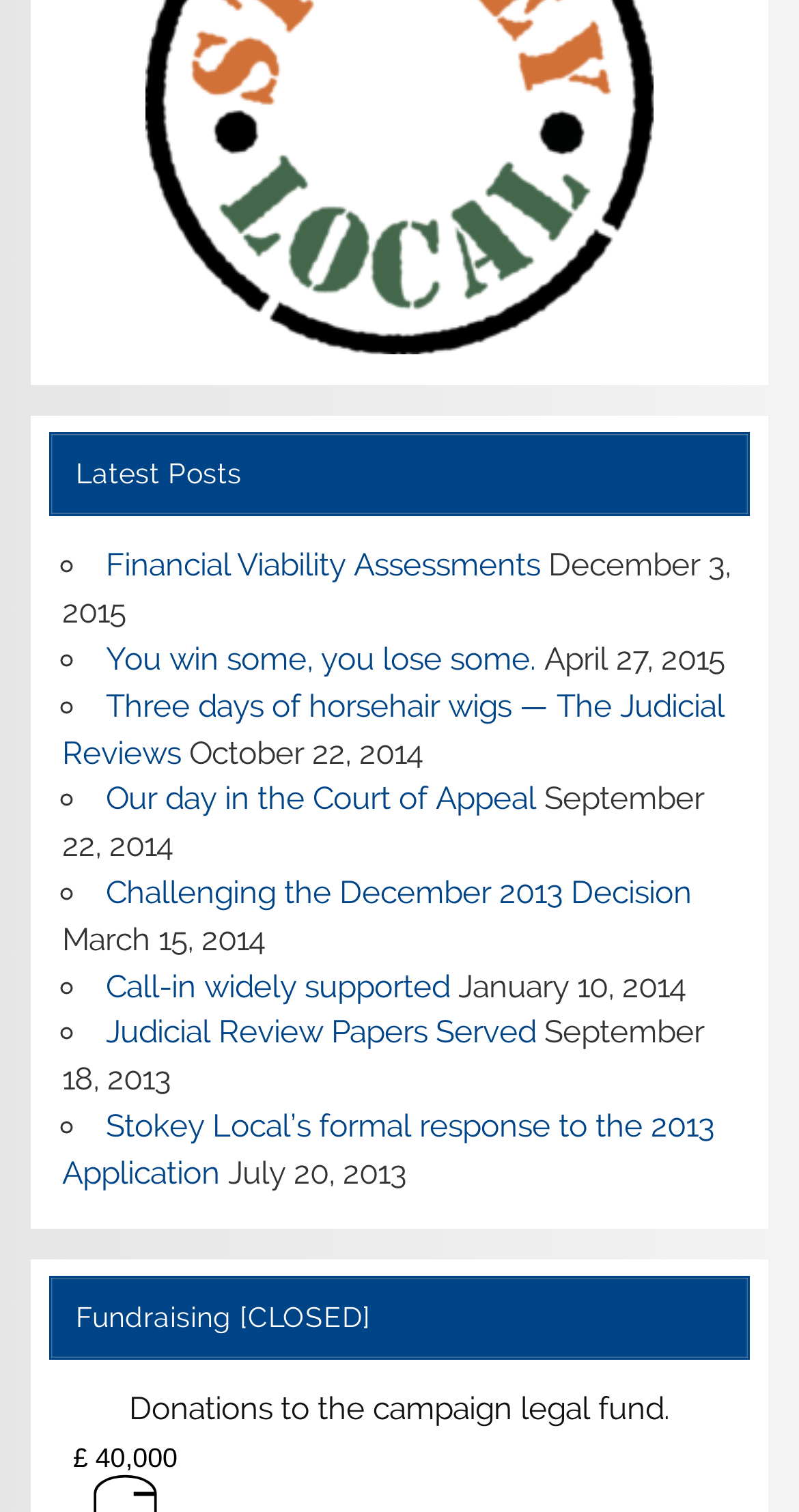Identify the bounding box coordinates of the region that should be clicked to execute the following instruction: "Read 'Financial Viability Assessments'".

[0.132, 0.362, 0.676, 0.386]